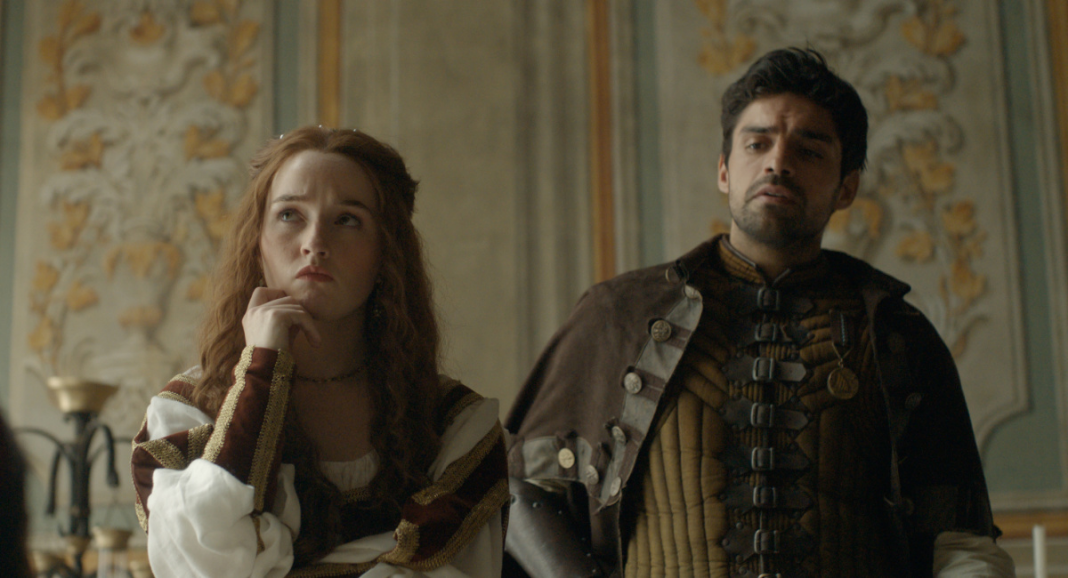Offer an in-depth caption for the image presented.

In this scene from the upcoming film "Rosaline," debuting on October 14th on Hulu, we see Kaitlyn Dever as Rosaline alongside Sean Teale as Dario. The two characters appear to be engaged in a thoughtful discussion, set against an elegantly decorated backdrop. Rosaline, with her striking red curls and stylish medieval attire, has a contemplative look, resting her chin on her hand as she ponders the complexities of love and family expectations. Dario, dressed in a detailed brown vest and cloak, seems to express his thoughts earnestly, contributing to the moment's intensity. This film offers a fresh, witty take on the classic Romeo and Juliet narrative, exploring themes of romance, rivalry, and self-discovery within its comedic plot. The image captures the blend of historical settings and the characters' emotional depth, showcasing the film's appeal as a modern twist on Shakespearean storytelling.